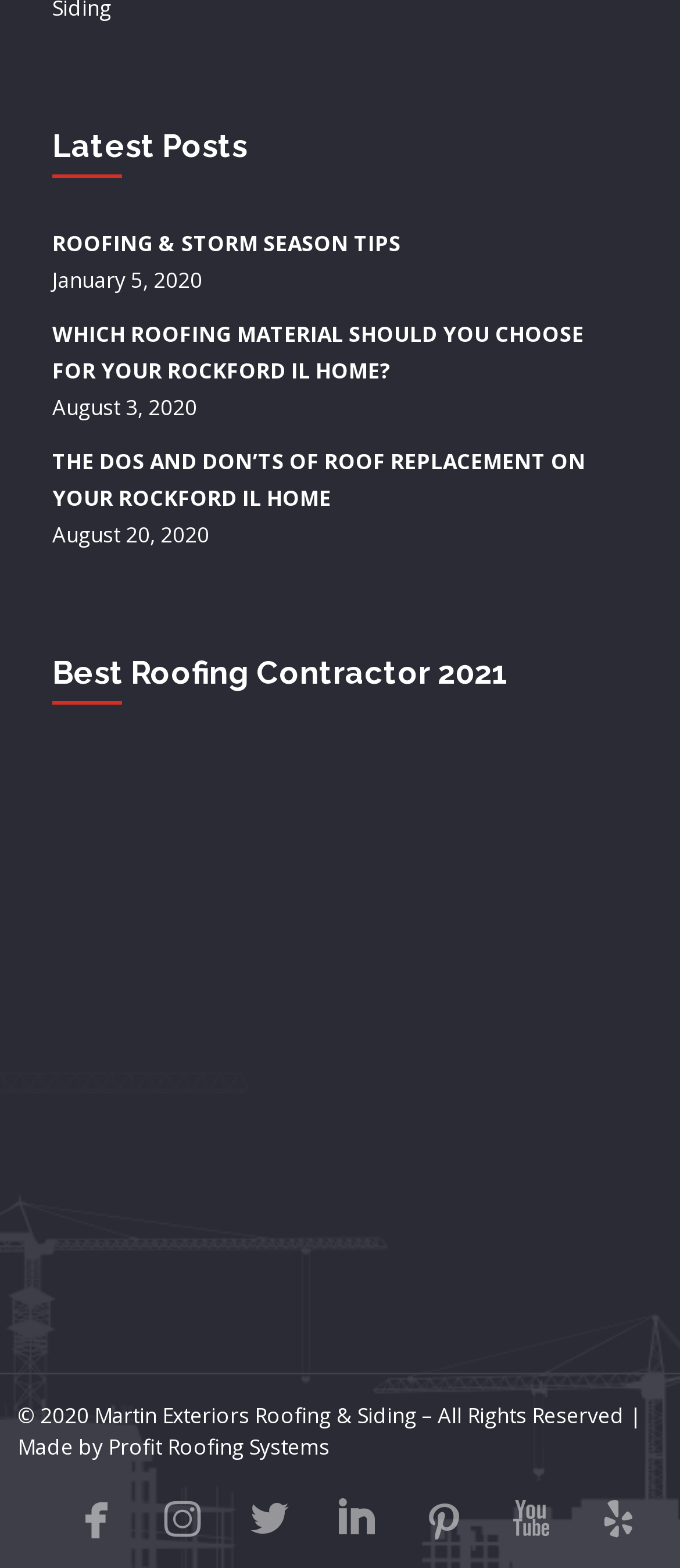What is the name of the company mentioned in the footer?
Analyze the image and deliver a detailed answer to the question.

I looked at the StaticText element in the footer, which has the text '© 2020 Martin Exteriors Roofing & Siding – All Rights Reserved | Made by'.